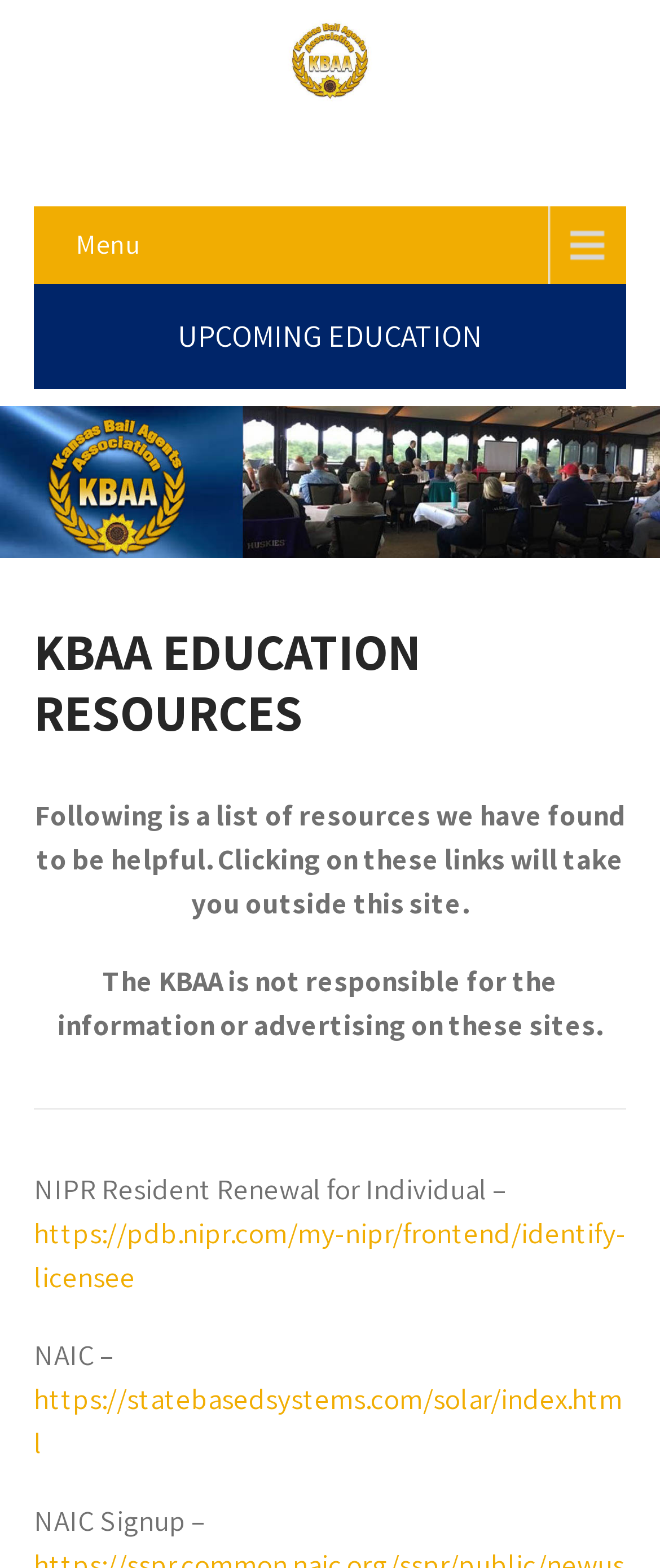Please determine the main heading text of this webpage.

KBAA EDUCATION RESOURCES